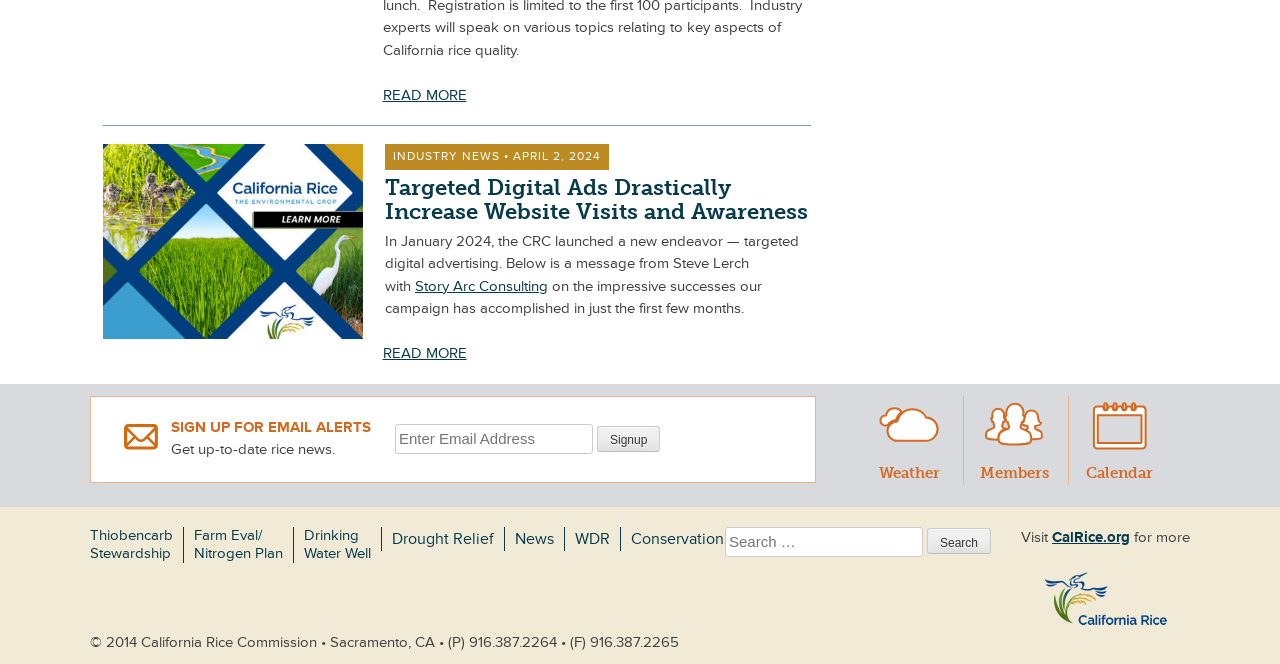Specify the bounding box coordinates of the area that needs to be clicked to achieve the following instruction: "Sign up for email alerts".

[0.466, 0.641, 0.516, 0.68]